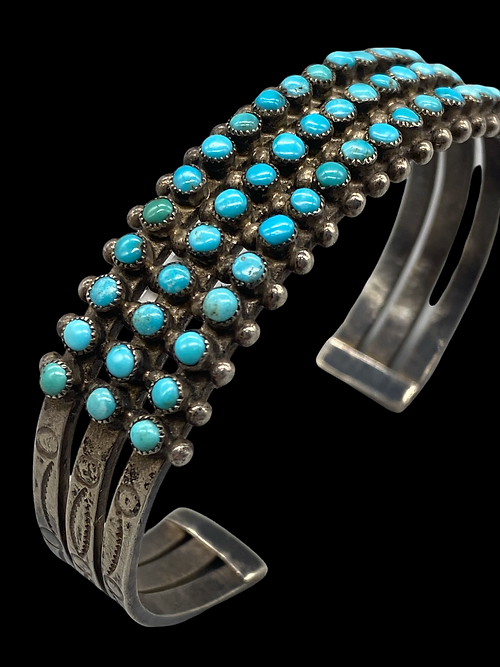From the image, can you give a detailed response to the question below:
What is the length of the bracelet?

The caption provides the measurement of the bracelet, stating that it measures 5 1/4 inches, which is the length of the bracelet.